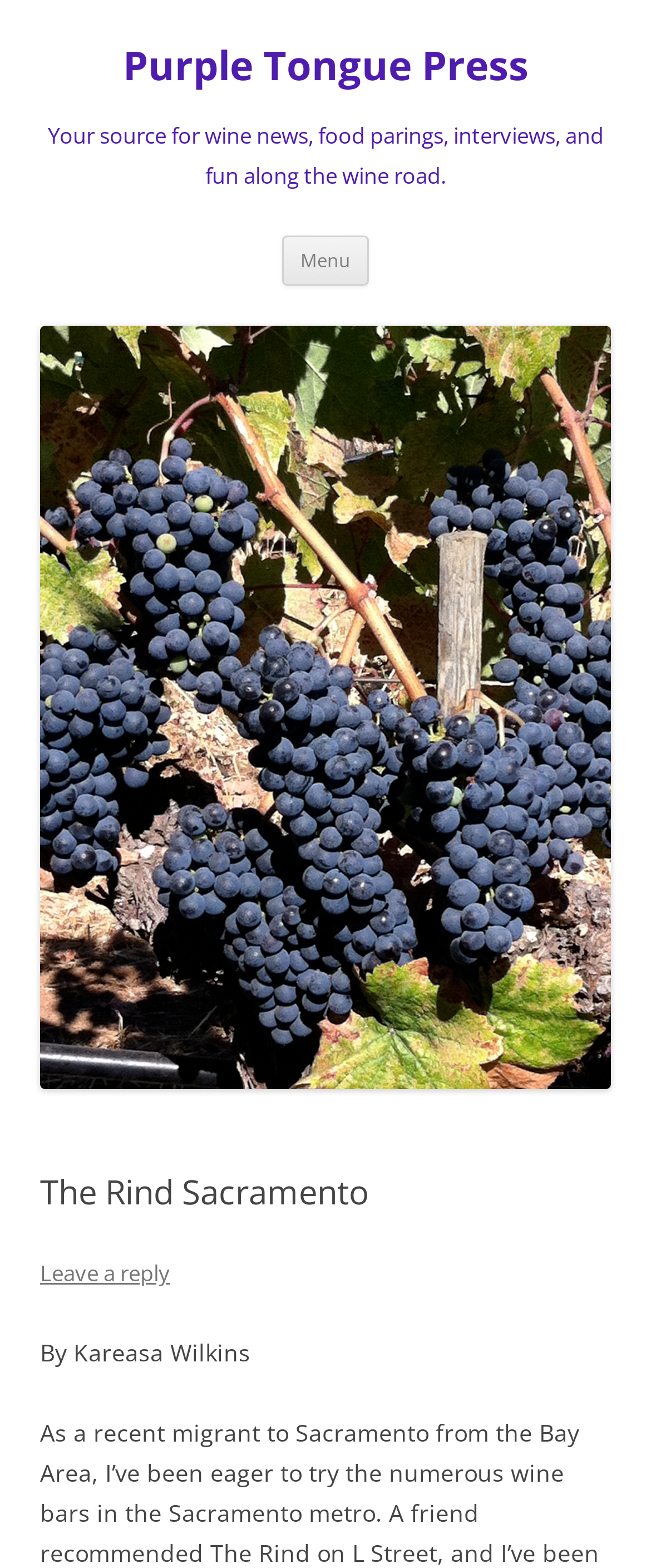Give the bounding box coordinates for this UI element: "Menu". The coordinates should be four float numbers between 0 and 1, arranged as [left, top, right, bottom].

[0.433, 0.15, 0.567, 0.182]